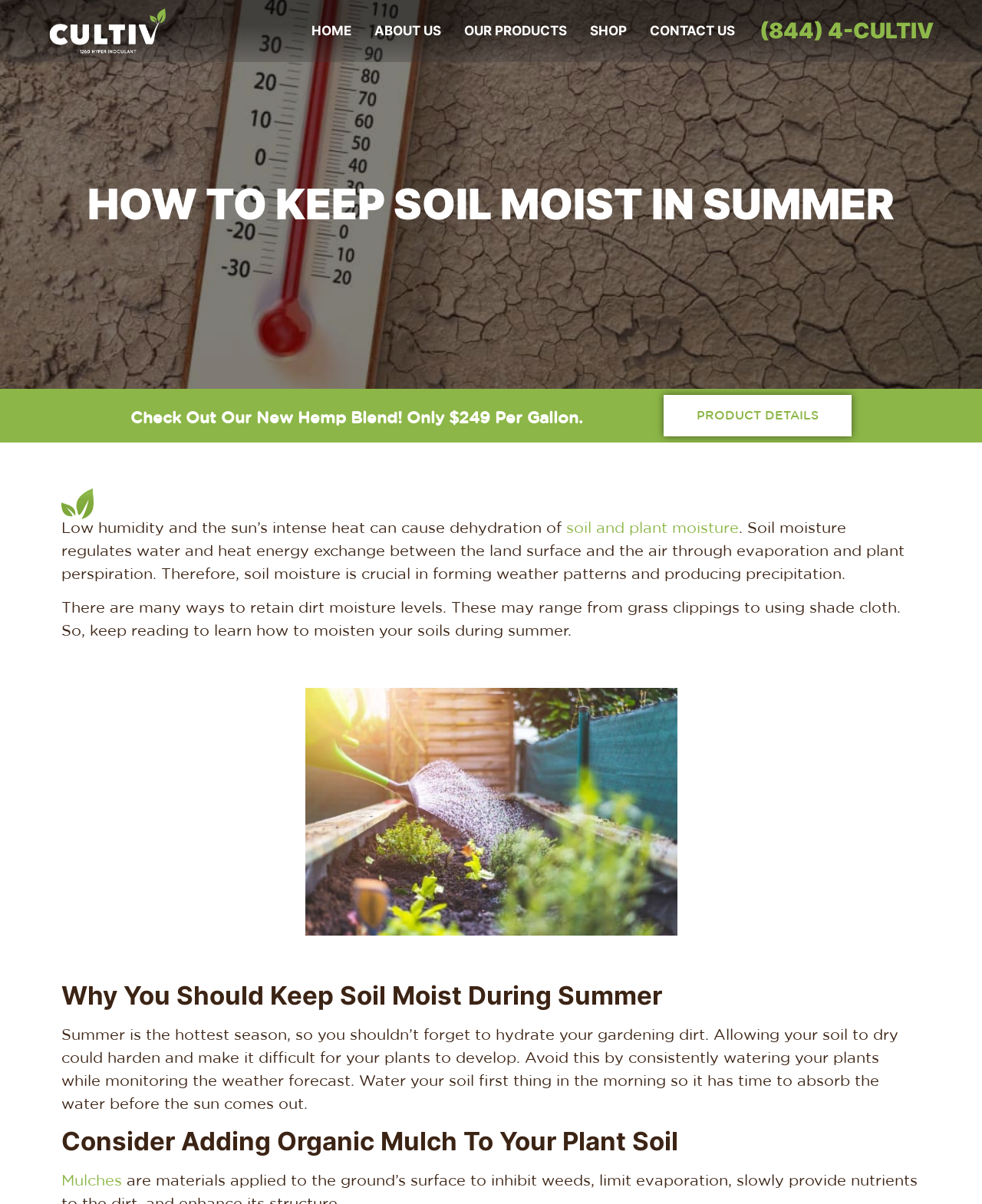Refer to the screenshot and answer the following question in detail:
What is the product mentioned on the webpage?

The webpage mentions a product called Hemp Blend, which is priced at $249 per gallon, as indicated in the heading 'Check Out Our New Hemp Blend! Only $249 Per Gallon.'